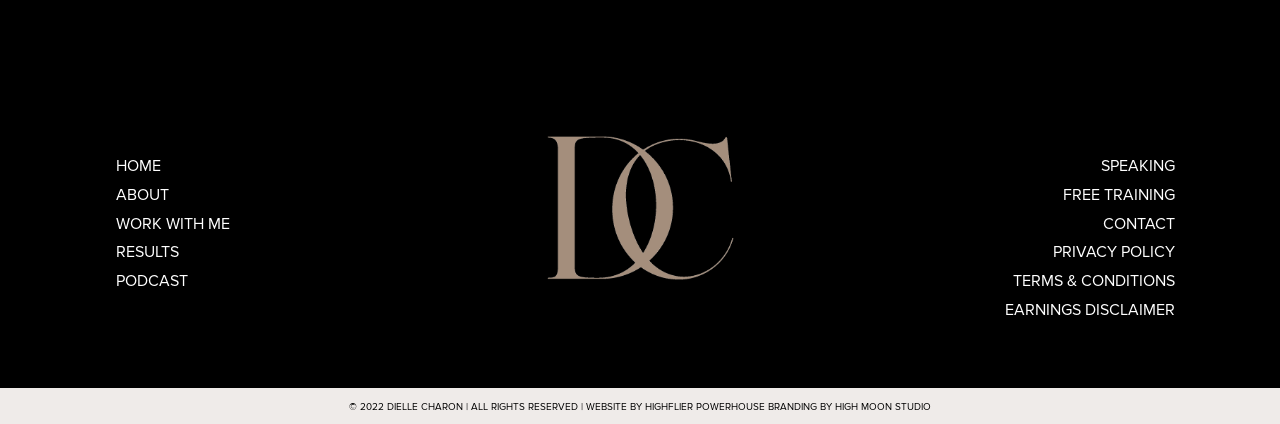Find the bounding box coordinates for the element that must be clicked to complete the instruction: "explore work opportunities". The coordinates should be four float numbers between 0 and 1, indicated as [left, top, right, bottom].

[0.091, 0.504, 0.18, 0.551]